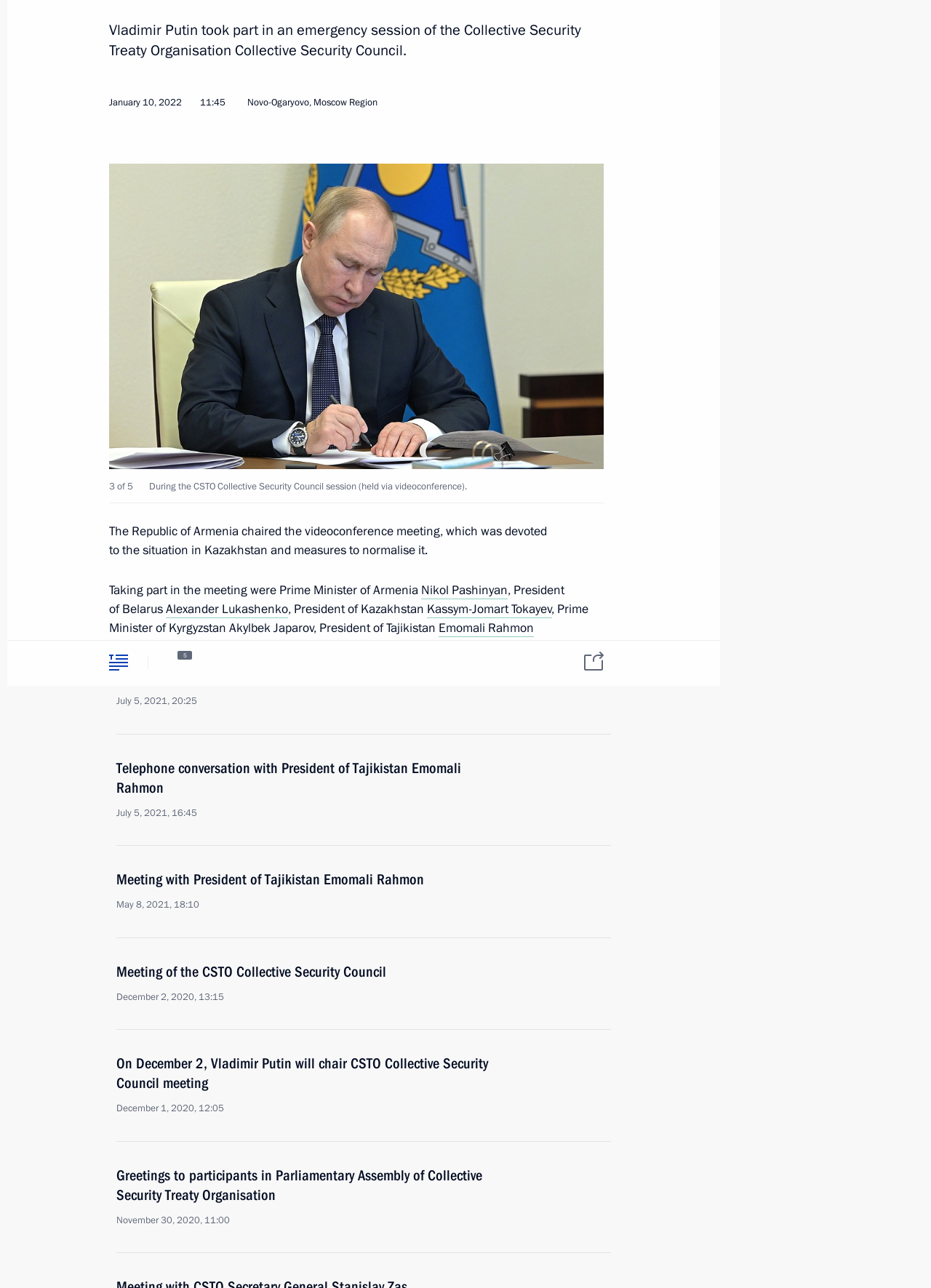Identify the bounding box coordinates for the element you need to click to achieve the following task: "Go to 'President of Russia Current resource'". Provide the bounding box coordinates as four float numbers between 0 and 1, in the form [left, top, right, bottom].

[0.266, 0.755, 0.391, 0.775]